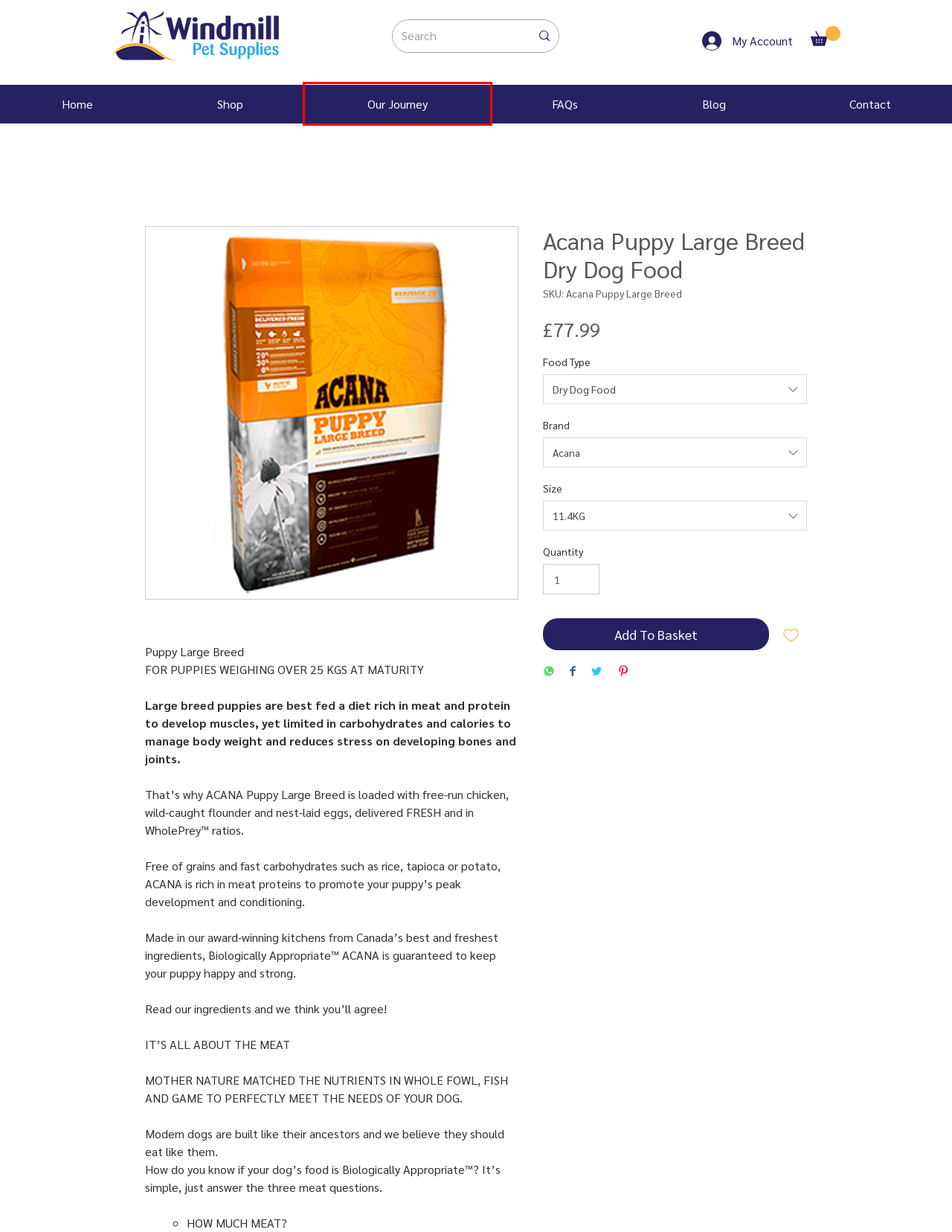You are looking at a screenshot of a webpage with a red bounding box around an element. Determine the best matching webpage description for the new webpage resulting from clicking the element in the red bounding box. Here are the descriptions:
A. Blog | Windmill Pet Supplies Coventry & Warwickshire
B. Our Journey | Windmill Pet Supplies
C. FAQs | Windmill Pet Supplies Coventry & Warwickshire
D. Shop | Windmill Pet Supplies Coventry & Warwickshire
E. Windmill Pet Supplies | Pet Shop Coventry & Warwickshire
F. Ada Digital Marketing | PPC, SEO & Web Design Kenilworth, Warwickshire
G. Contact | Windmill Pet Supplies Coventry & Warwickshire
H. Privacy Policy | Windmill Pet Supplies Coventry & Warwickshire

B